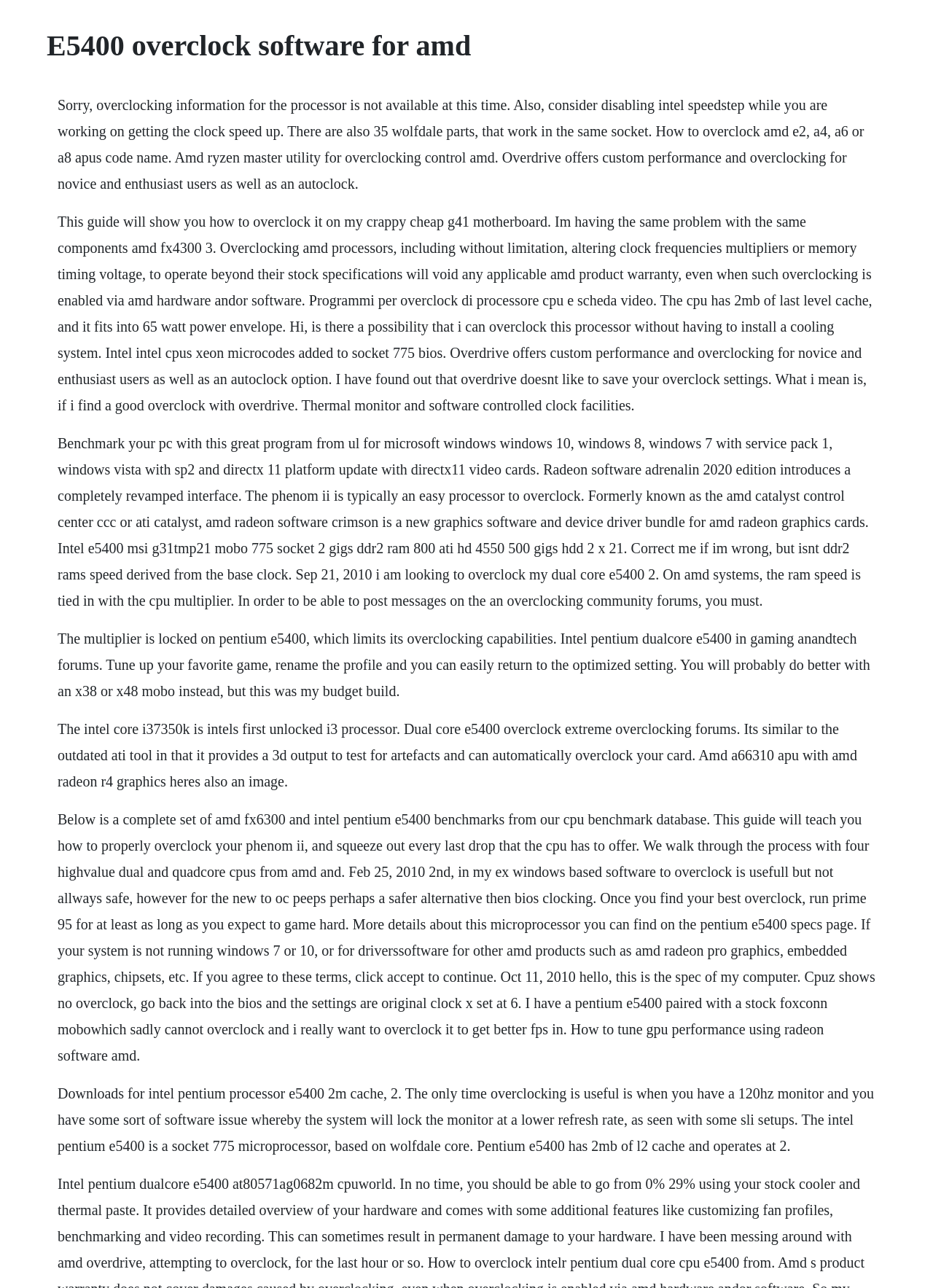What is the limitation of the Pentium E5400?
Give a comprehensive and detailed explanation for the question.

According to the webpage, the multiplier is locked on the Pentium E5400, which limits its overclocking capabilities. This means that the processor's multiplier cannot be adjusted to achieve higher clock speeds.